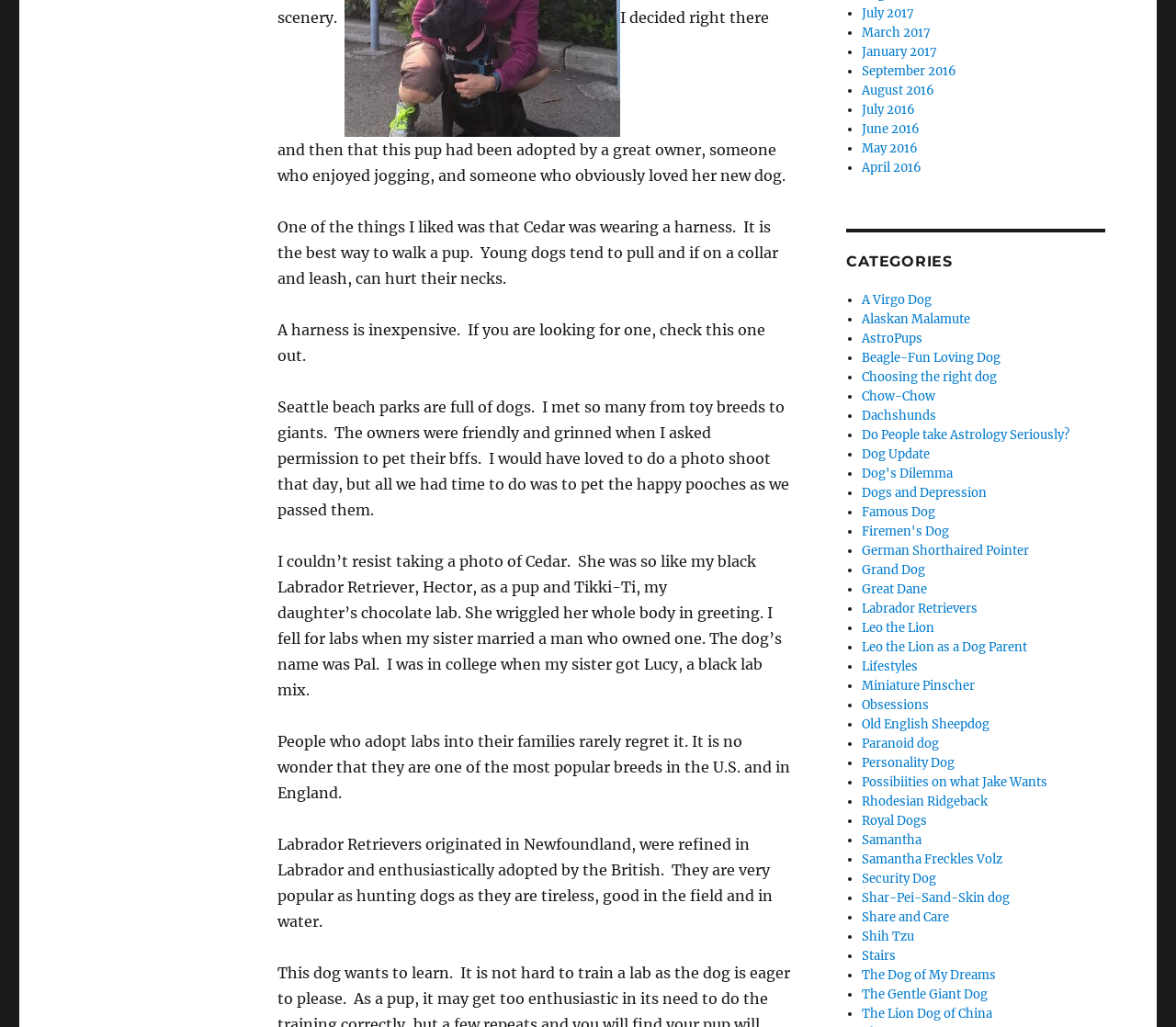Highlight the bounding box coordinates of the element you need to click to perform the following instruction: "Click on 'September 2016'."

[0.733, 0.061, 0.813, 0.077]